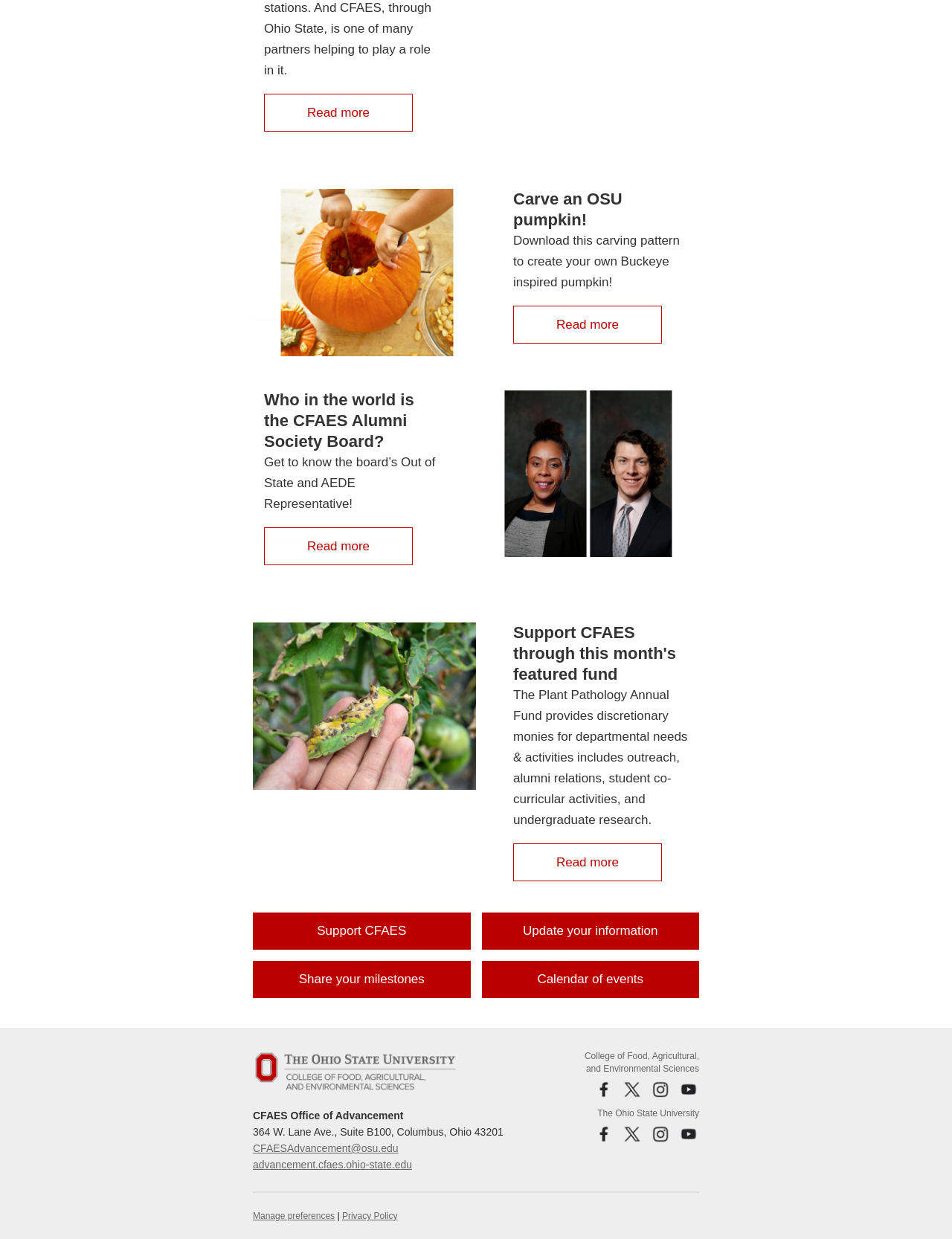Given the element description aria-label="view our youtube", identify the bounding box coordinates for the UI element on the webpage screenshot. The format should be (top-left x, top-left y, bottom-right x, bottom-right y), with values between 0 and 1.

[0.712, 0.879, 0.734, 0.89]